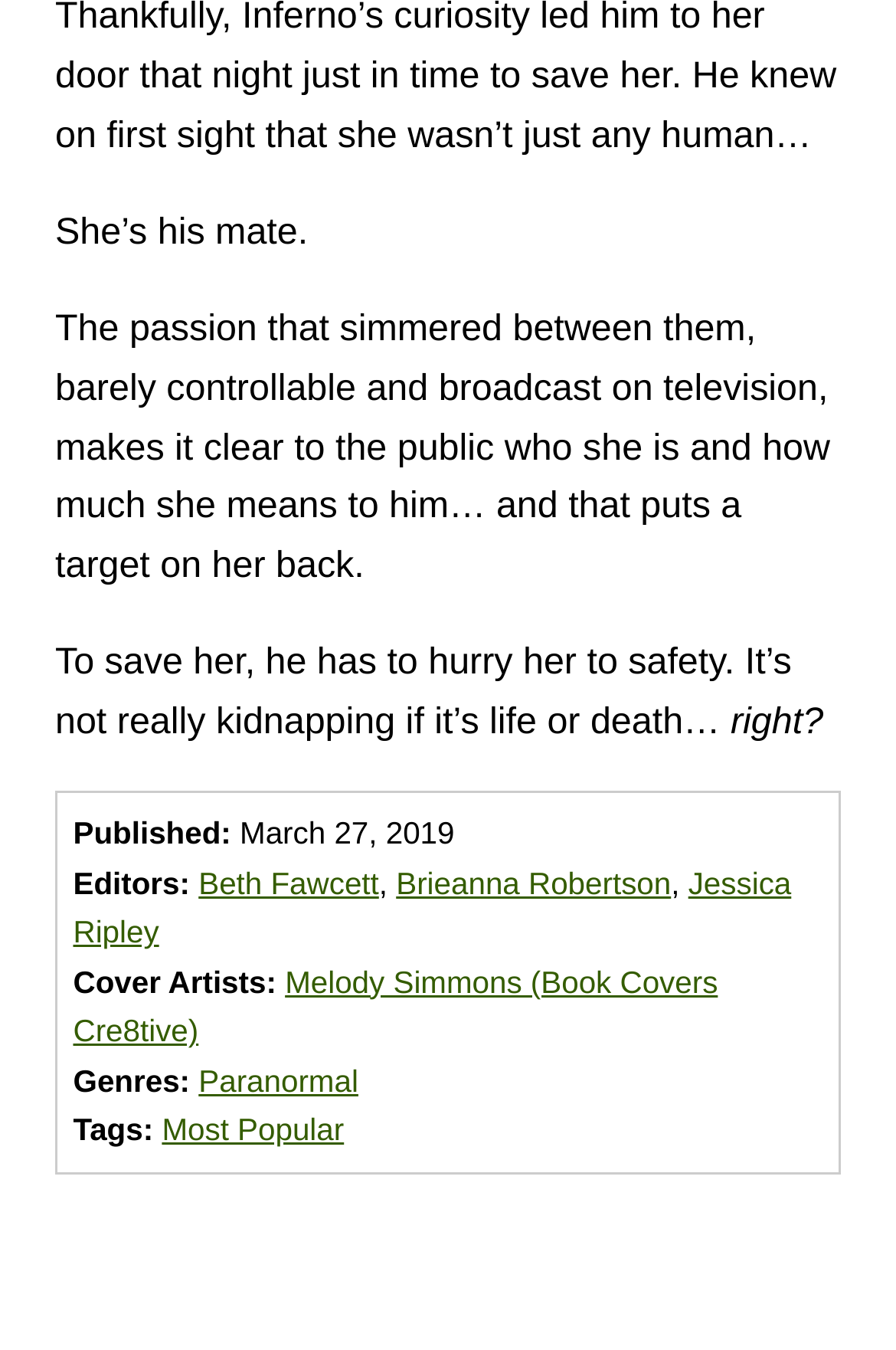Determine the bounding box of the UI component based on this description: "Most Popular". The bounding box coordinates should be four float values between 0 and 1, i.e., [left, top, right, bottom].

[0.181, 0.824, 0.384, 0.85]